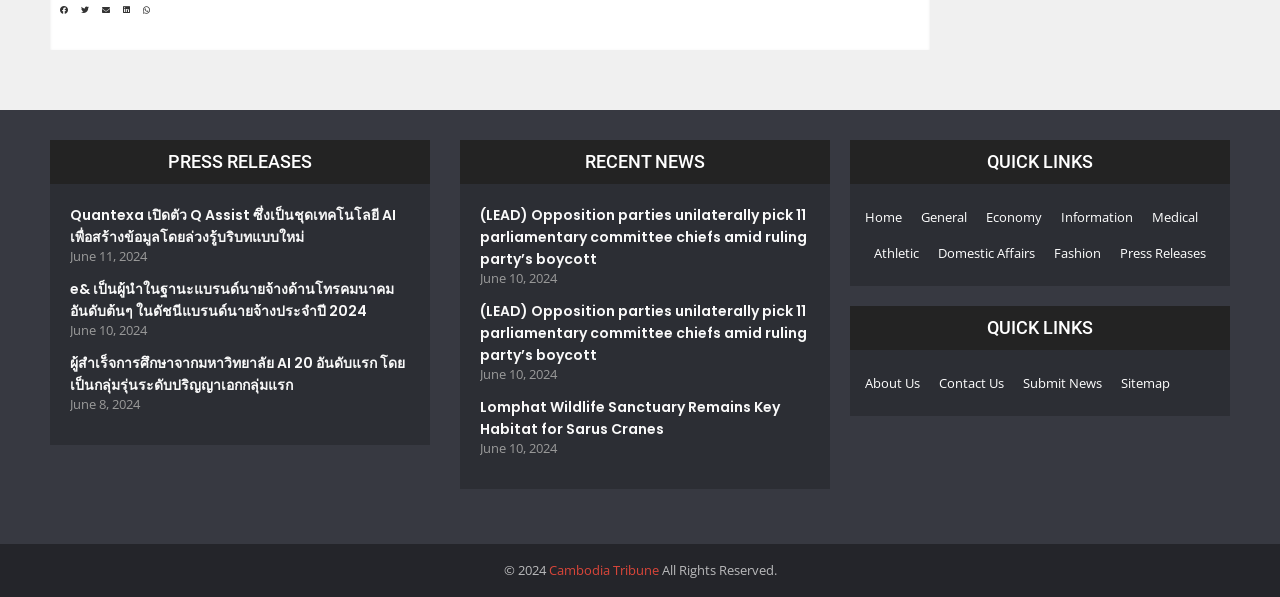Determine the bounding box of the UI component based on this description: "ผู้สำเร็จการศึกษาจากมหาวิทยาลัย AI 20 อันดับแรก โดยเป็นกลุ่มรุ่นระดับปริญญาเอกกลุ่มแรก". The bounding box coordinates should be four float values between 0 and 1, i.e., [left, top, right, bottom].

[0.055, 0.591, 0.316, 0.661]